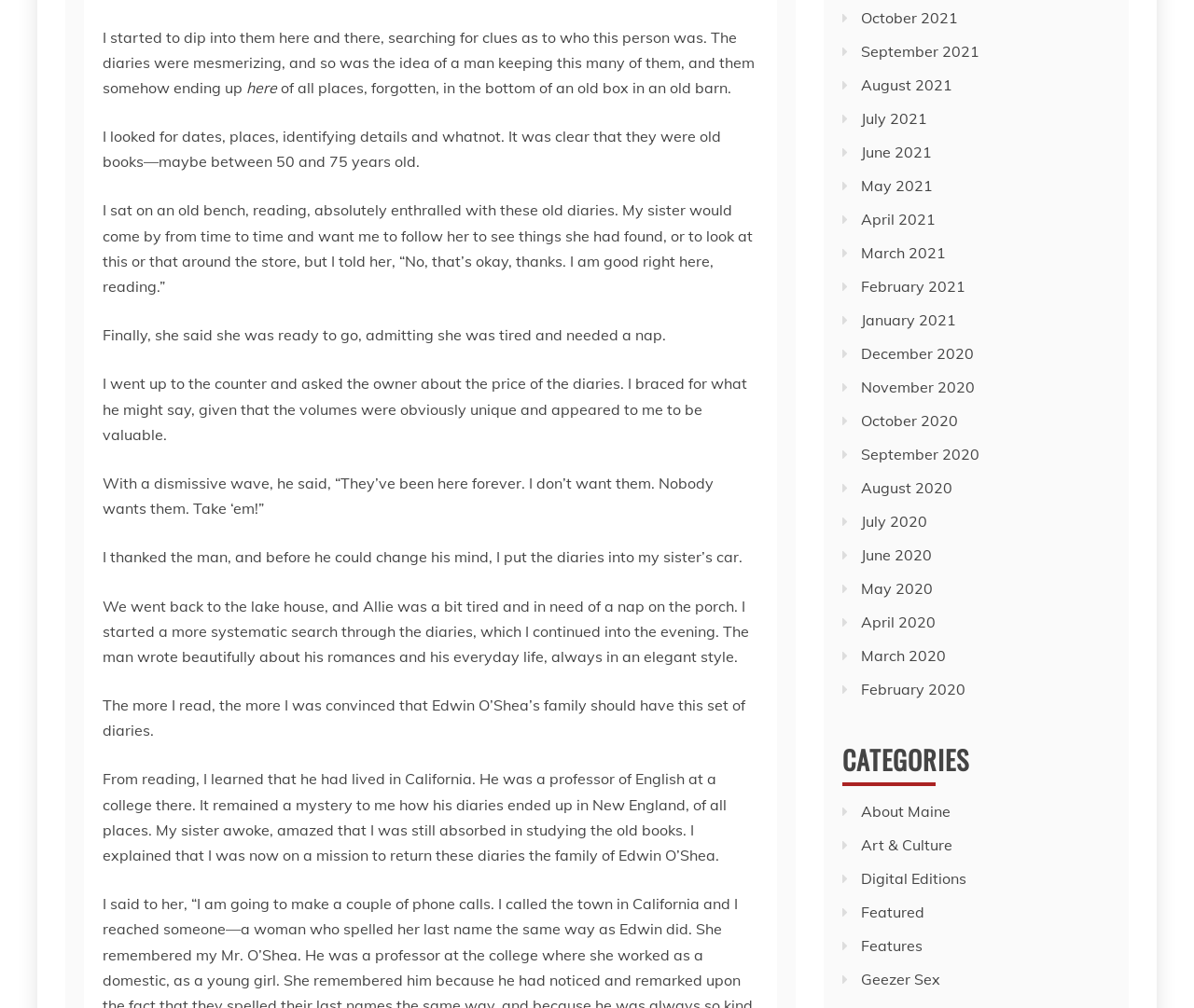Please specify the bounding box coordinates of the clickable region to carry out the following instruction: "Read Digital Editions". The coordinates should be four float numbers between 0 and 1, in the format [left, top, right, bottom].

[0.721, 0.862, 0.809, 0.881]